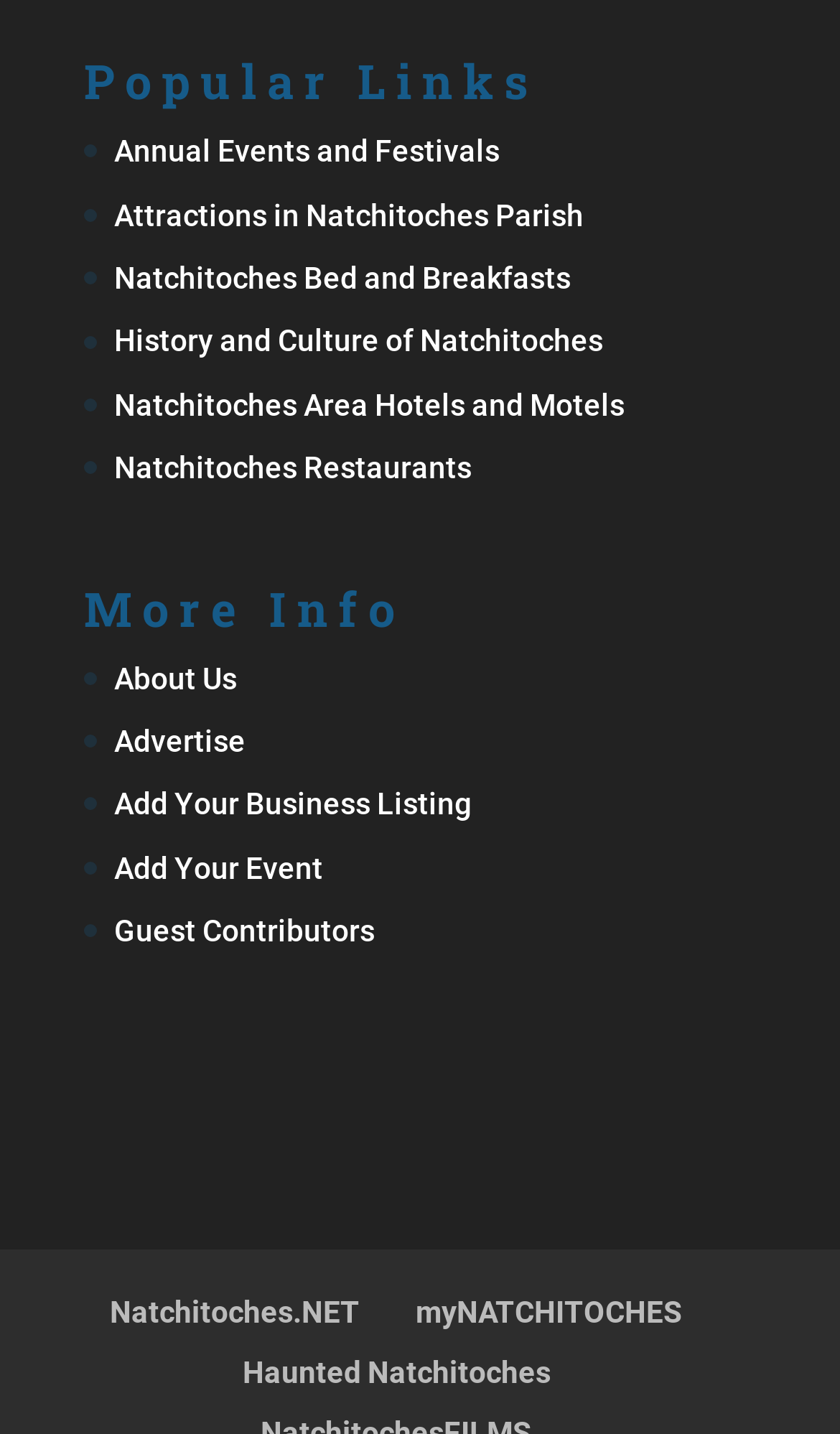Please determine the bounding box coordinates of the section I need to click to accomplish this instruction: "Learn about Natchitoches history and culture".

[0.136, 0.226, 0.718, 0.25]